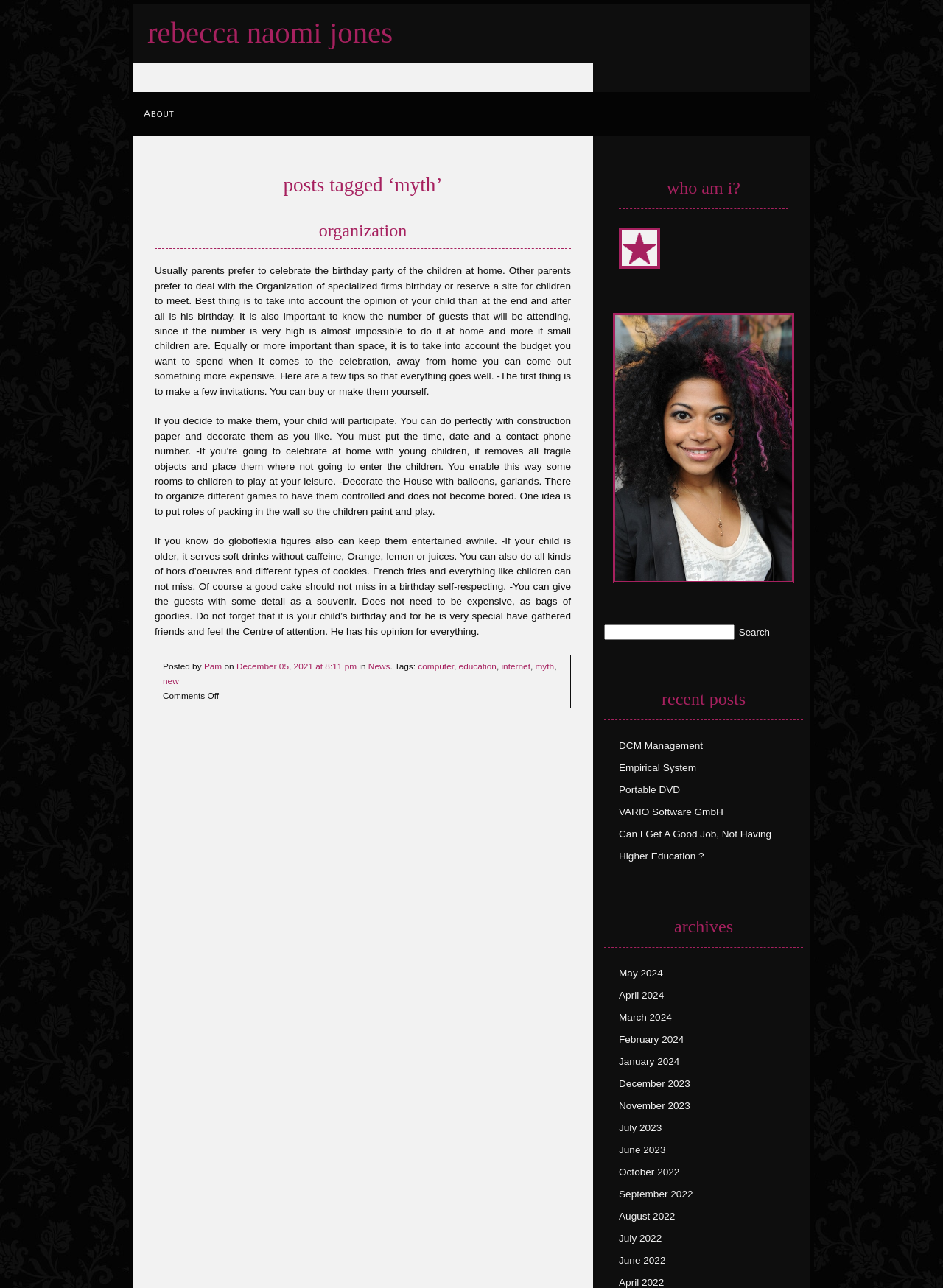Find the bounding box coordinates for the area you need to click to carry out the instruction: "search for something". The coordinates should be four float numbers between 0 and 1, indicated as [left, top, right, bottom].

[0.782, 0.485, 0.818, 0.496]